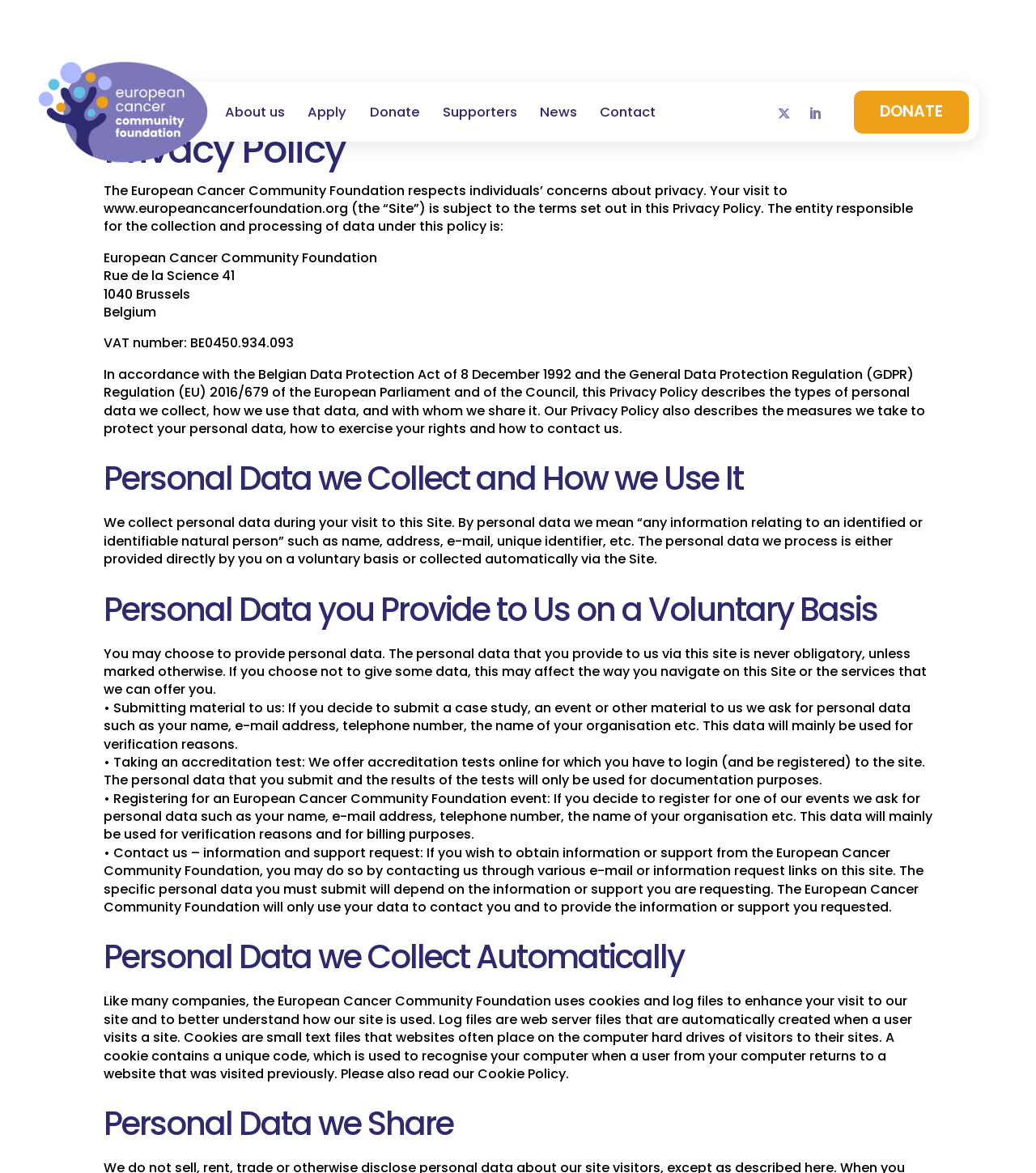What is the address of the European Cancer Community Foundation?
Provide a concise answer using a single word or phrase based on the image.

Rue de la Science 41, 1040 Brussels, Belgium